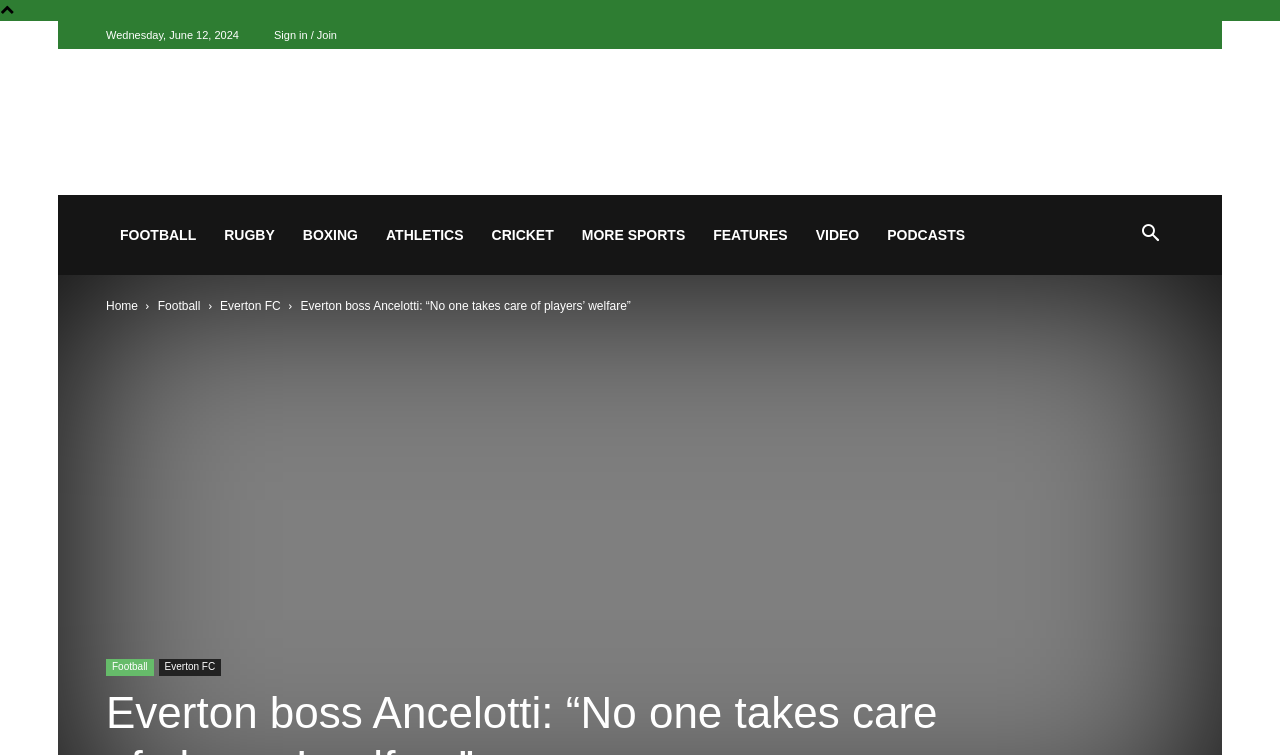Respond to the following question with a brief word or phrase:
What is the name of the sports team mentioned in the webpage?

Everton FC